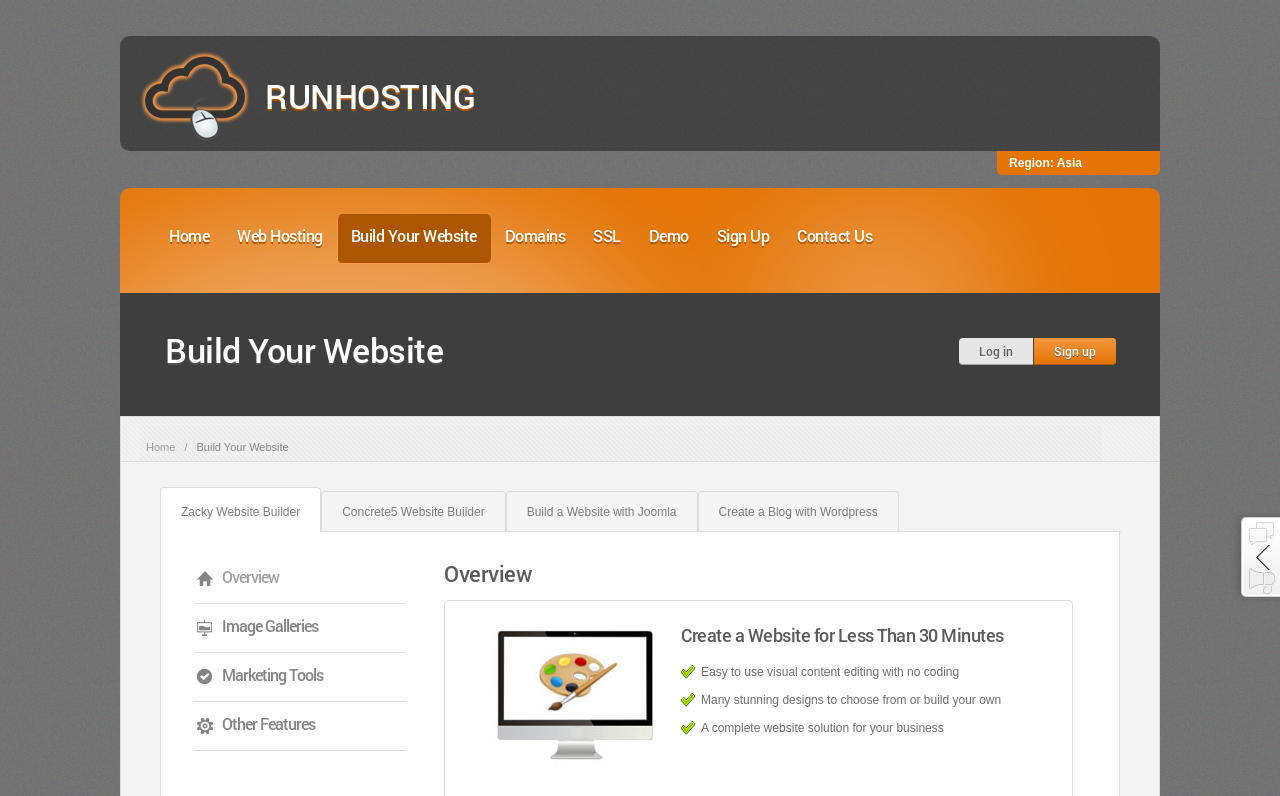Please determine the bounding box coordinates of the section I need to click to accomplish this instruction: "Sign up for a new account".

[0.808, 0.425, 0.872, 0.459]